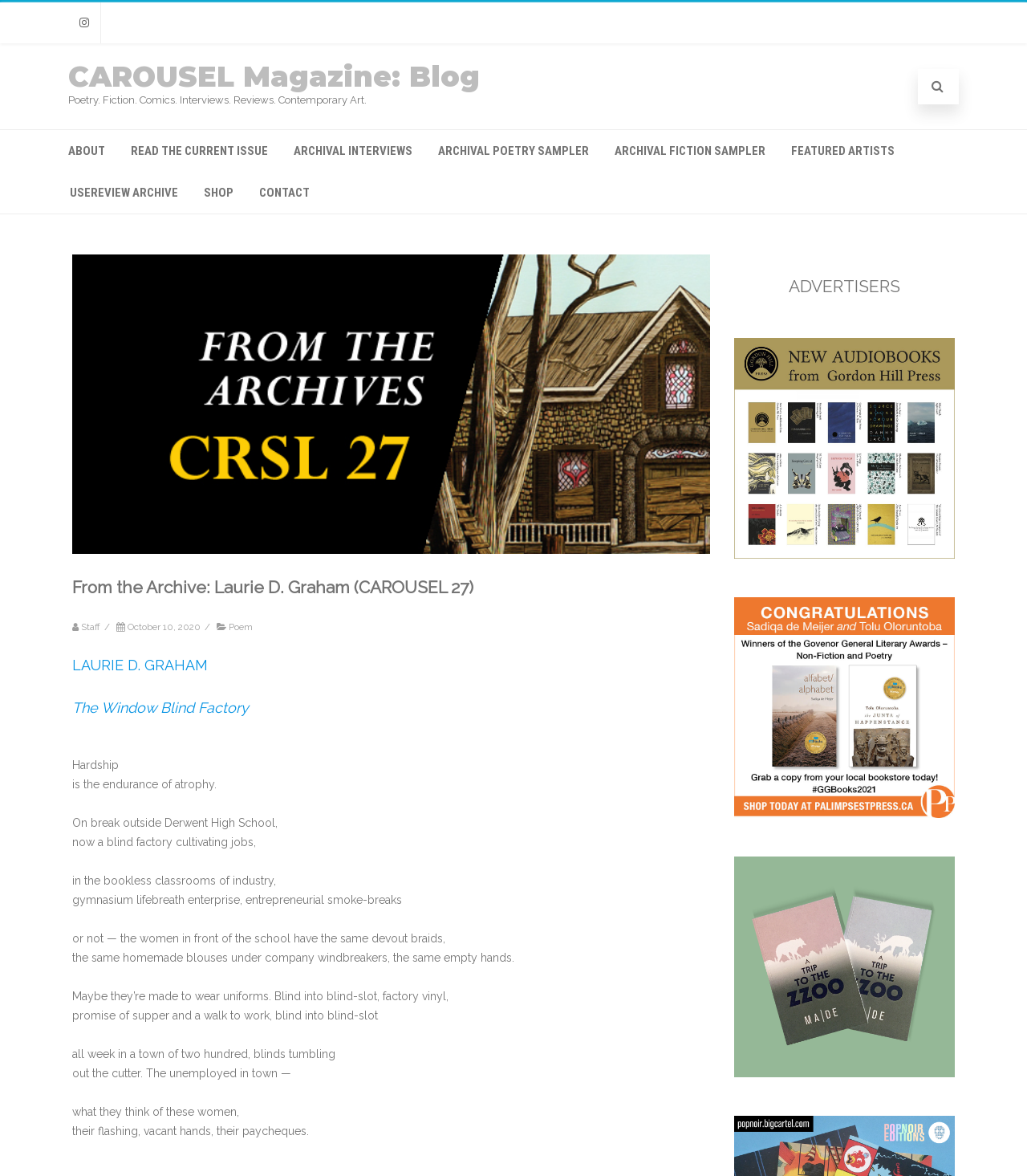Predict the bounding box of the UI element based on the description: "USEREVIEW ARCHIVE". The coordinates should be four float numbers between 0 and 1, formatted as [left, top, right, bottom].

[0.056, 0.146, 0.185, 0.182]